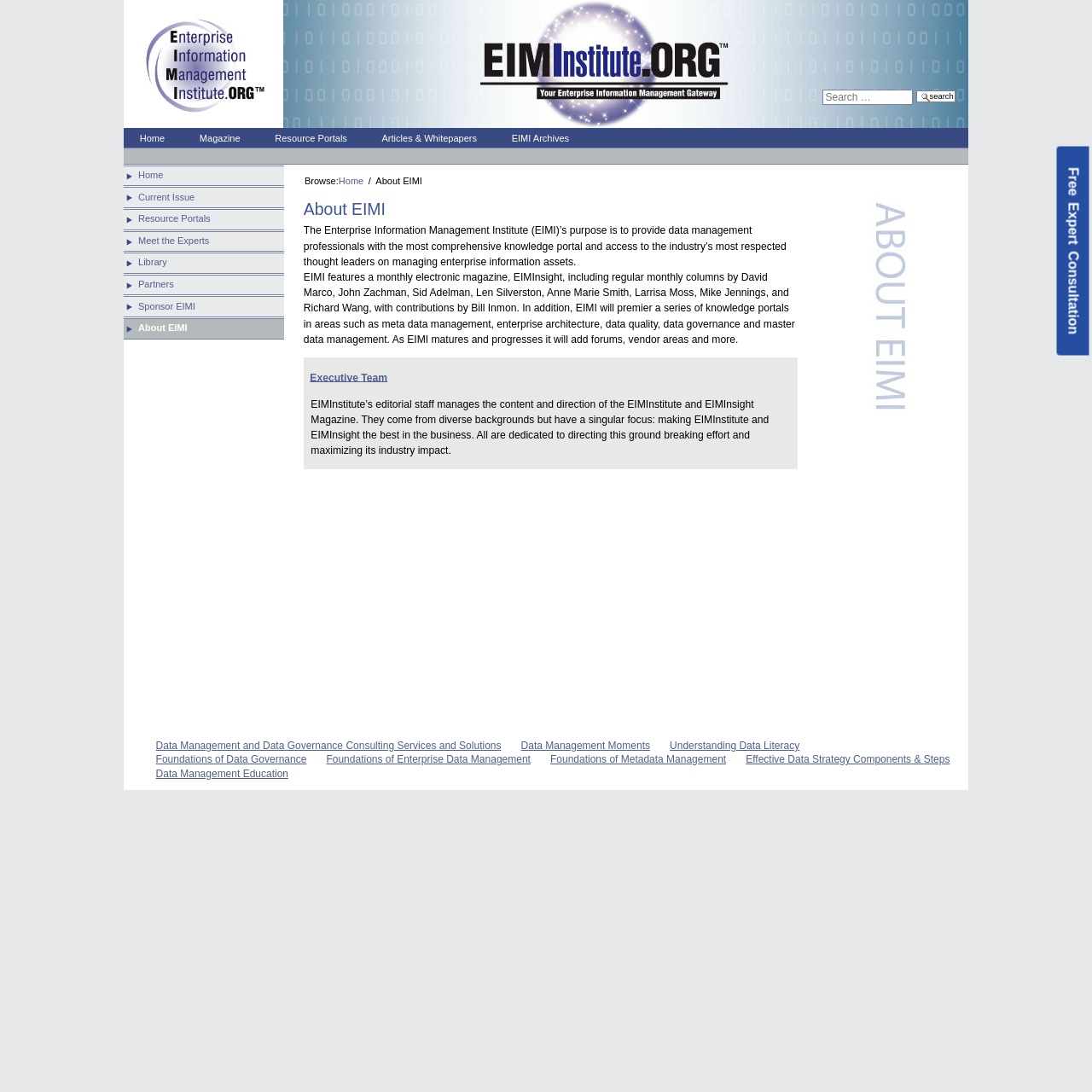Please answer the following query using a single word or phrase: 
What is the name of the monthly electronic magazine?

EIMInsight